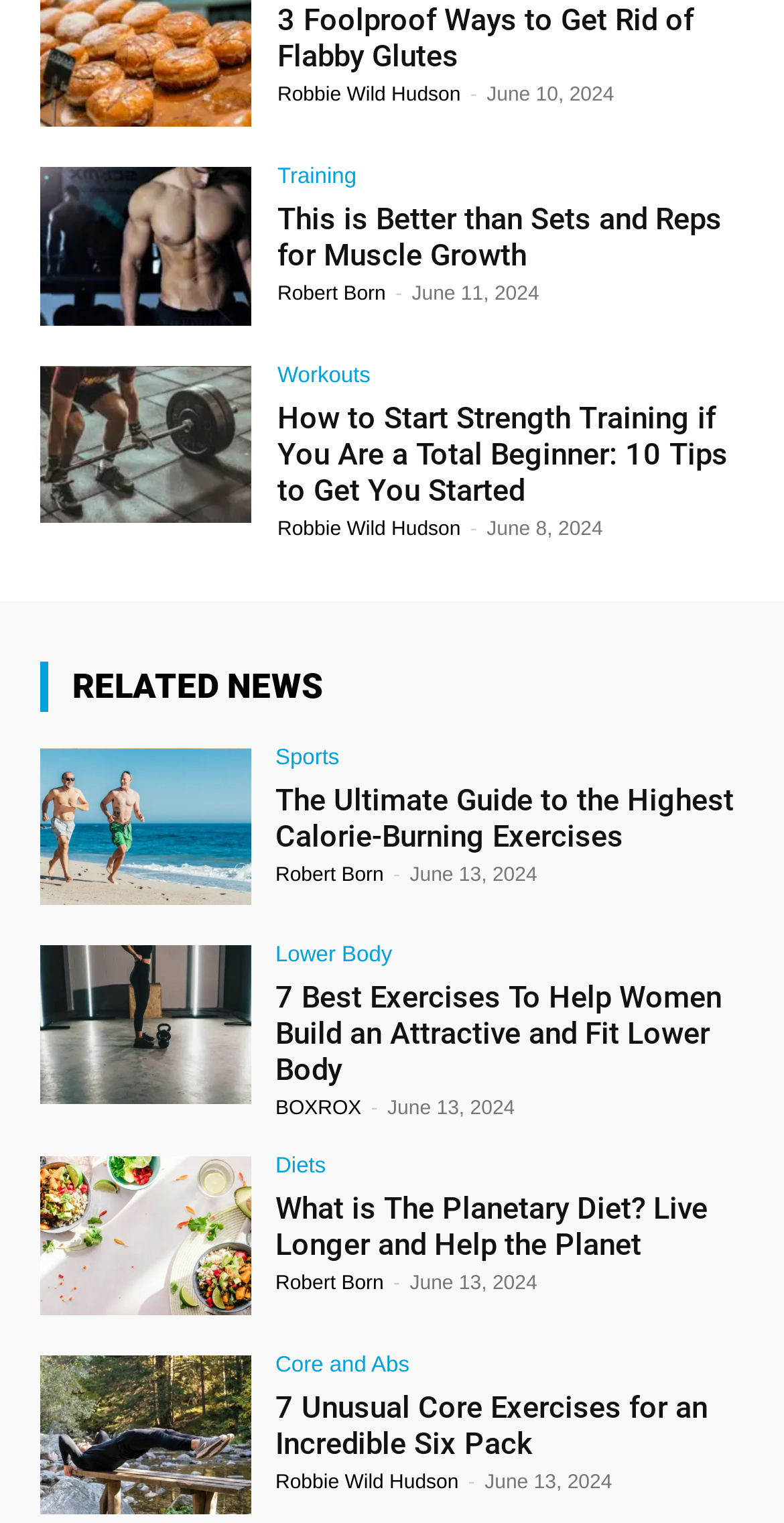Given the description of the UI element: "Lower Body", predict the bounding box coordinates in the form of [left, top, right, bottom], with each value being a float between 0 and 1.

[0.351, 0.621, 0.5, 0.636]